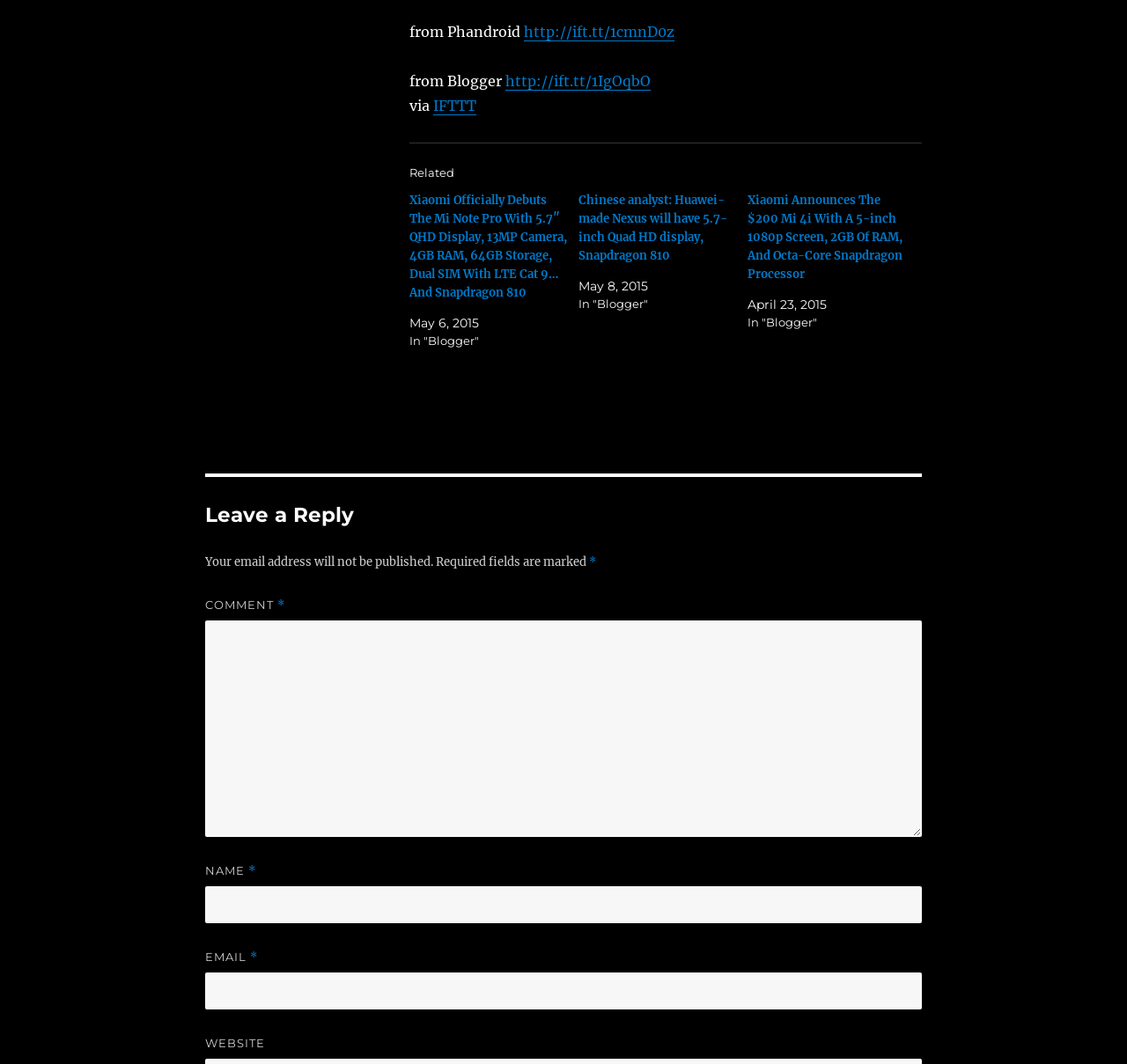Locate the bounding box coordinates of the element you need to click to accomplish the task described by this instruction: "Click on the link to read about Chinese analyst: Huawei-made Nexus".

[0.514, 0.181, 0.646, 0.247]